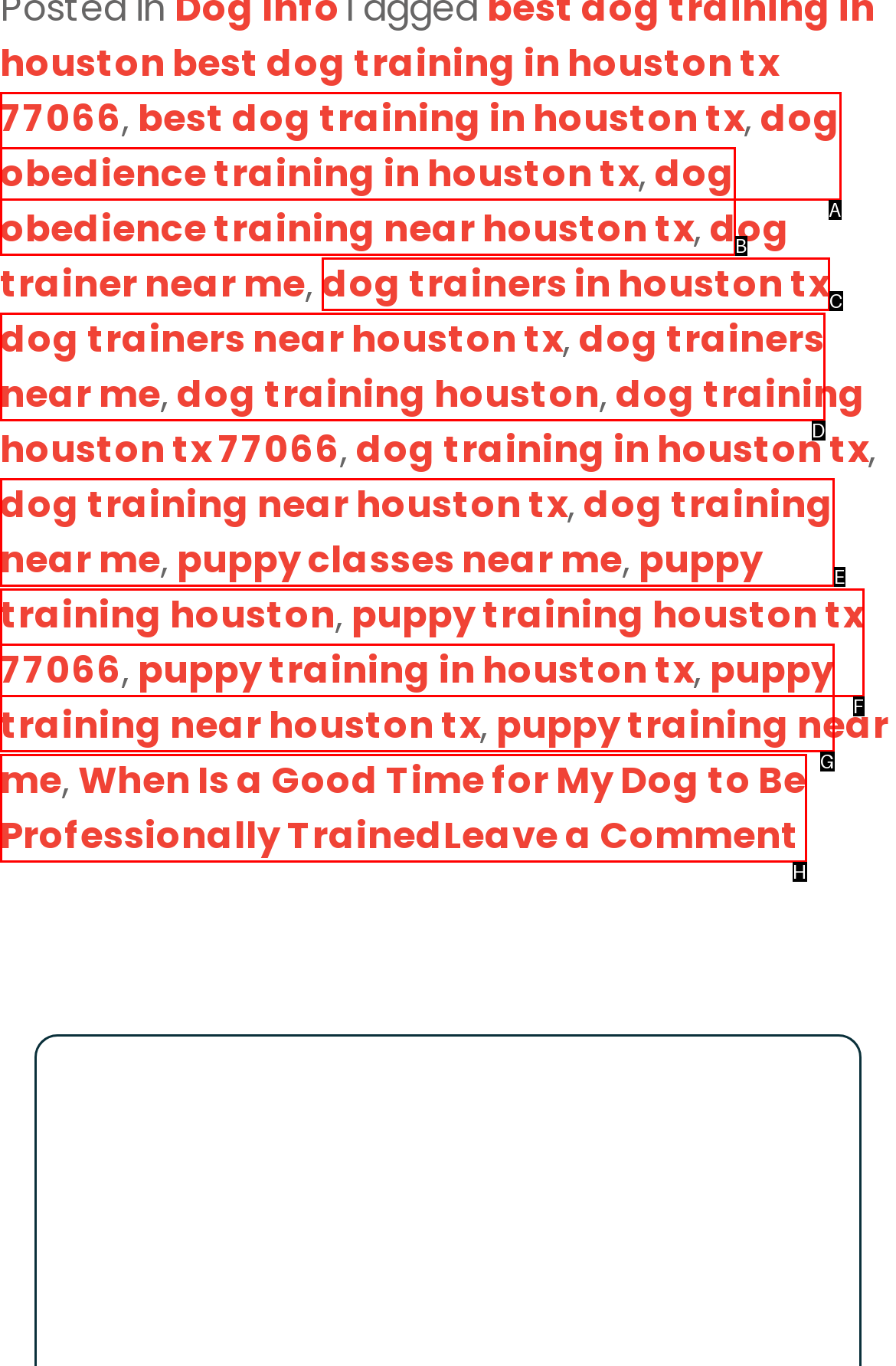Identify the HTML element to select in order to accomplish the following task: read When Is a Good Time for My Dog to Be Professionally Trained
Reply with the letter of the chosen option from the given choices directly.

H